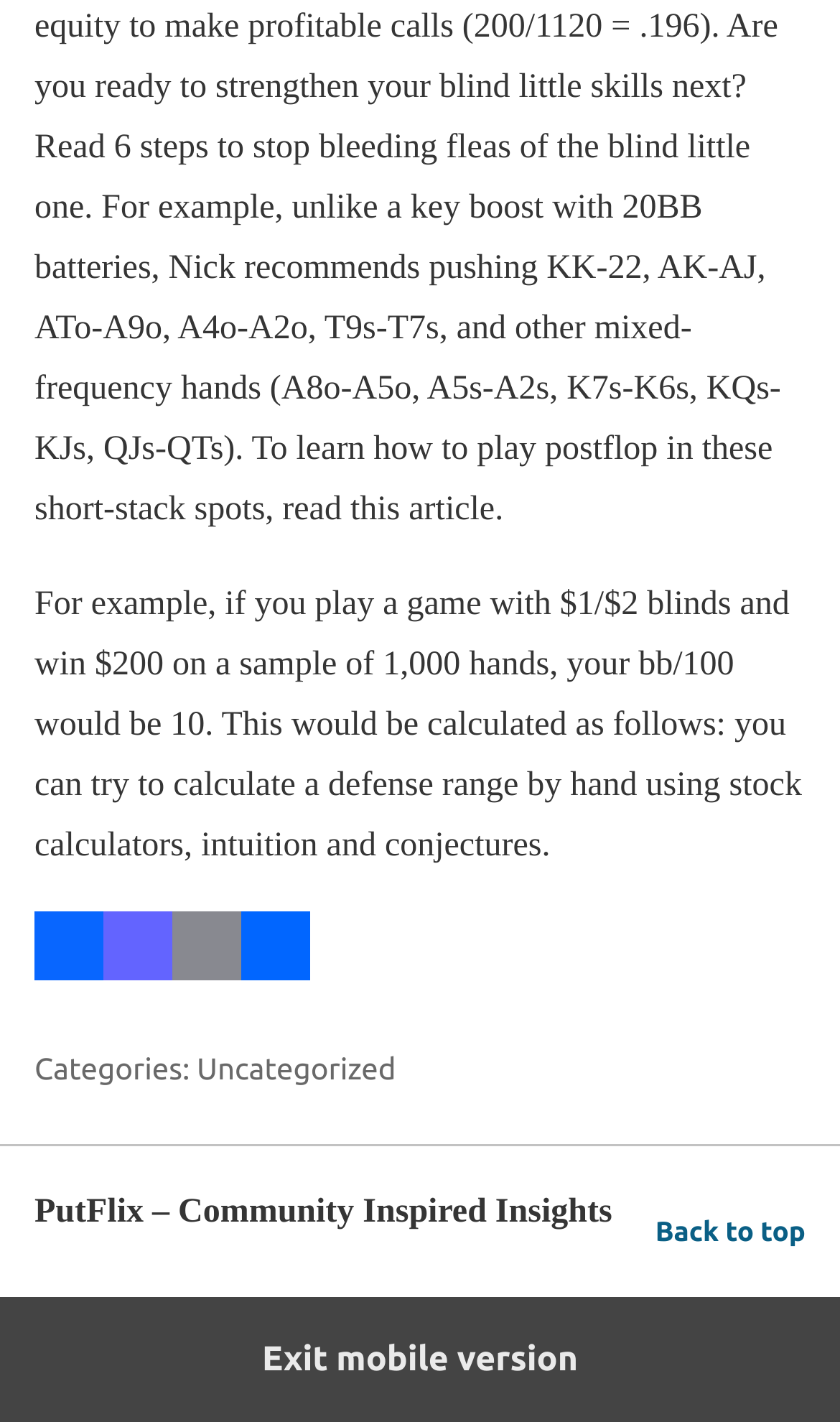What is the purpose of the 'Back to top' link?
Refer to the screenshot and respond with a concise word or phrase.

To go back to top